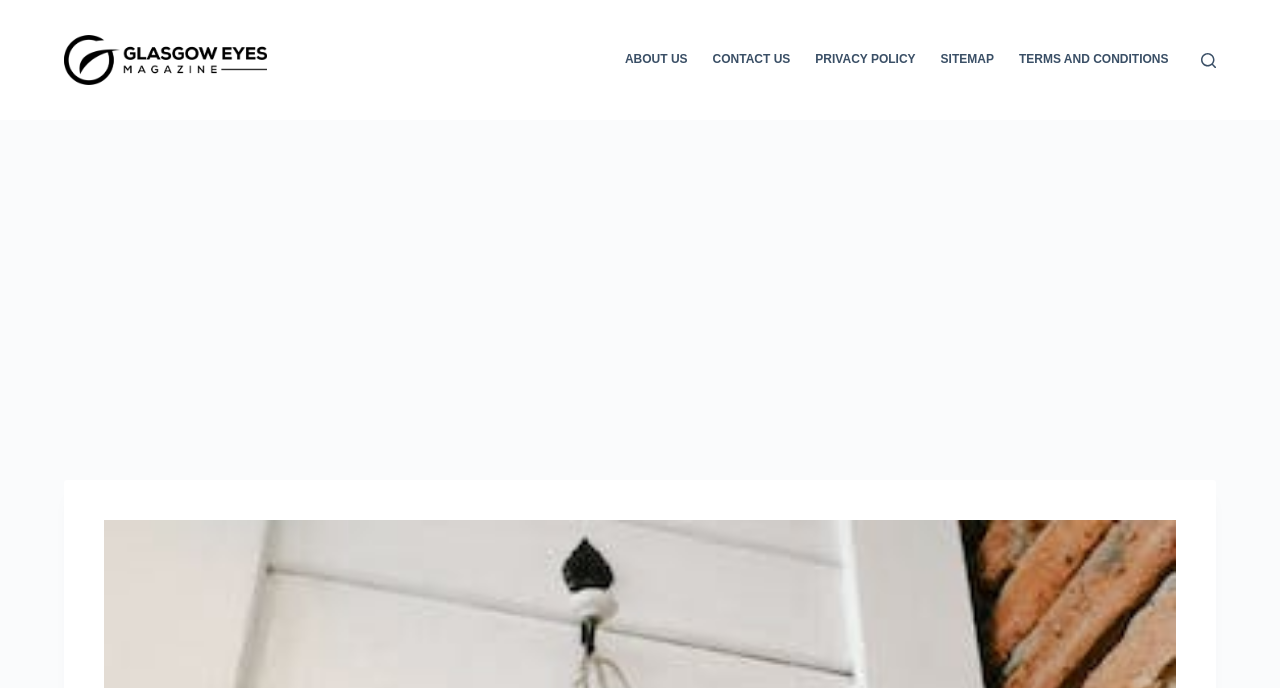Calculate the bounding box coordinates for the UI element based on the following description: "Privacy Policy". Ensure the coordinates are four float numbers between 0 and 1, i.e., [left, top, right, bottom].

[0.627, 0.0, 0.725, 0.174]